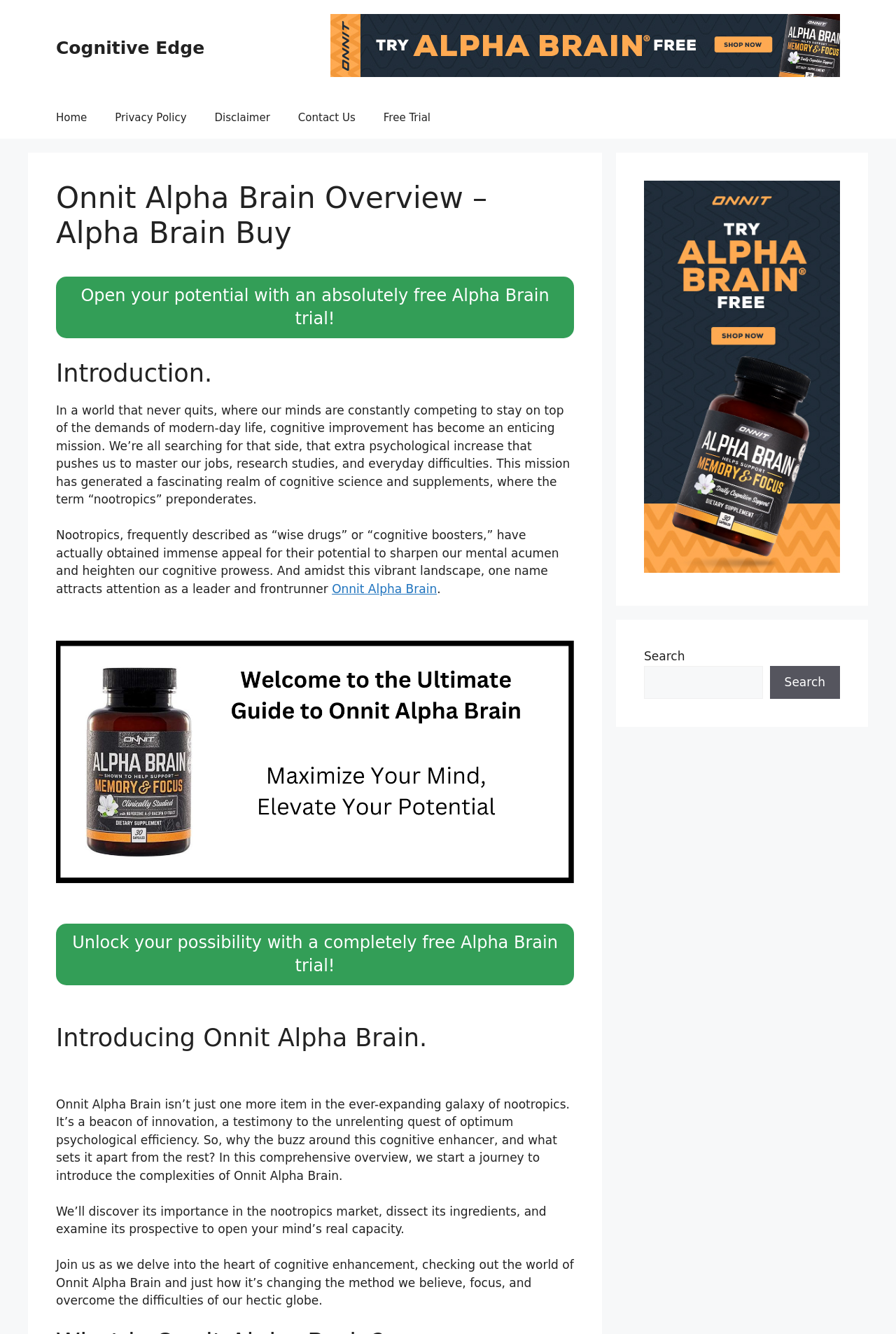Locate the bounding box coordinates of the clickable region necessary to complete the following instruction: "Open the 'Free Trial' page". Provide the coordinates in the format of four float numbers between 0 and 1, i.e., [left, top, right, bottom].

[0.412, 0.072, 0.496, 0.104]